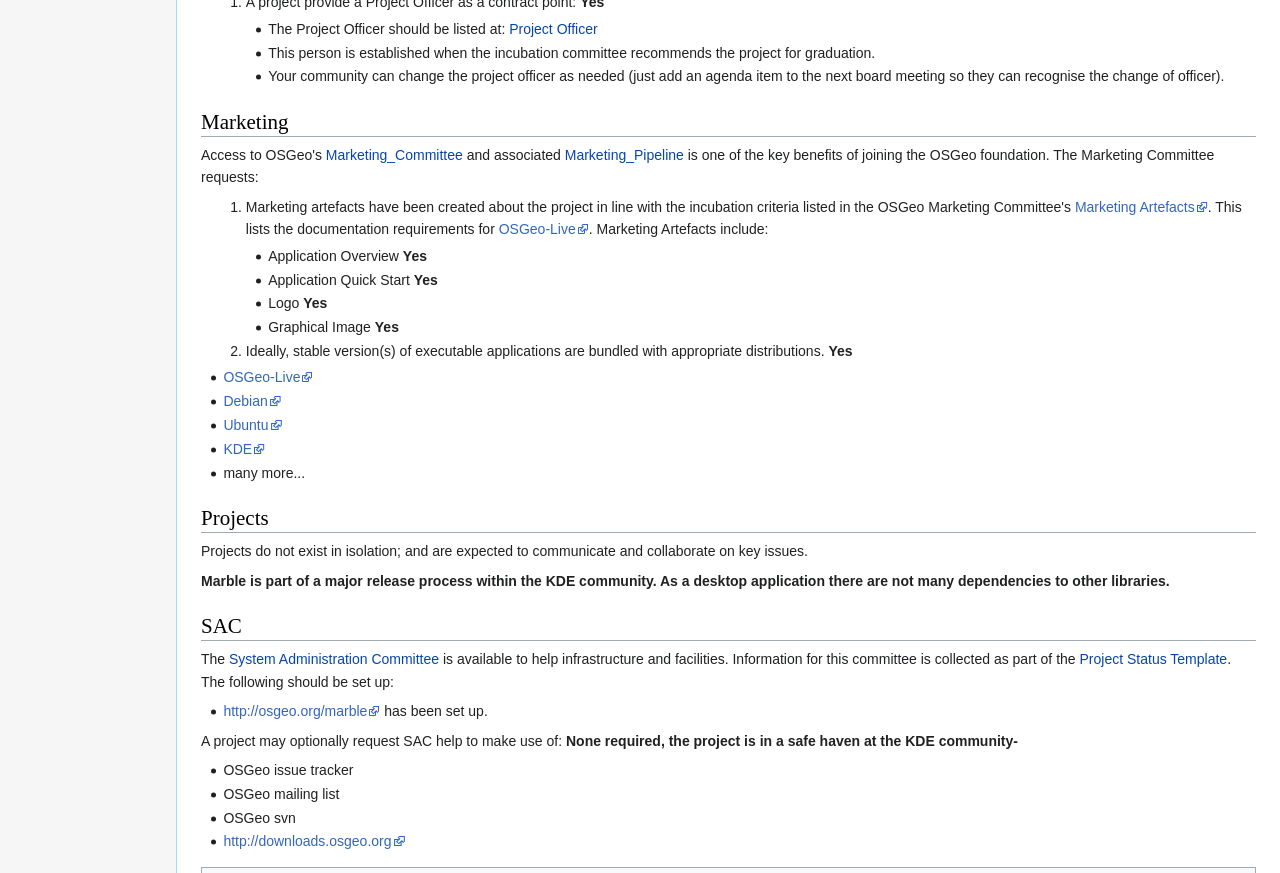What is one of the key benefits of joining the OSGeo foundation?
Use the image to give a comprehensive and detailed response to the question.

The webpage mentions that the Marketing Committee requests certain artefacts, implying that marketing is one of the key benefits of joining the OSGeo foundation, which provides support and resources for projects to promote themselves effectively.